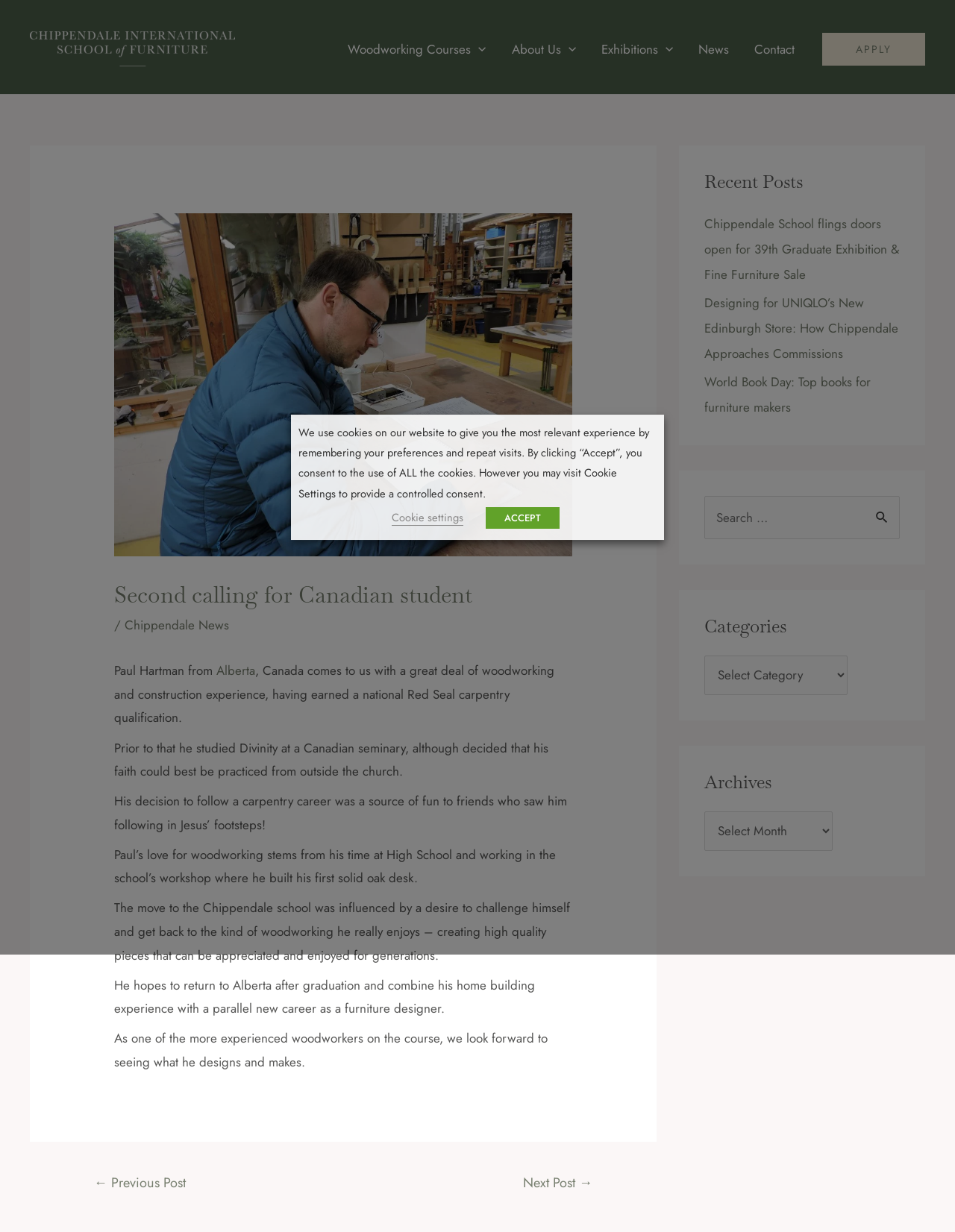What is Paul Hartman's profession?
Using the image, provide a detailed and thorough answer to the question.

According to the text, Paul Hartman has a national Red Seal carpentry qualification, and he is pursuing a career in furniture design, which suggests that his profession is a carpenter.